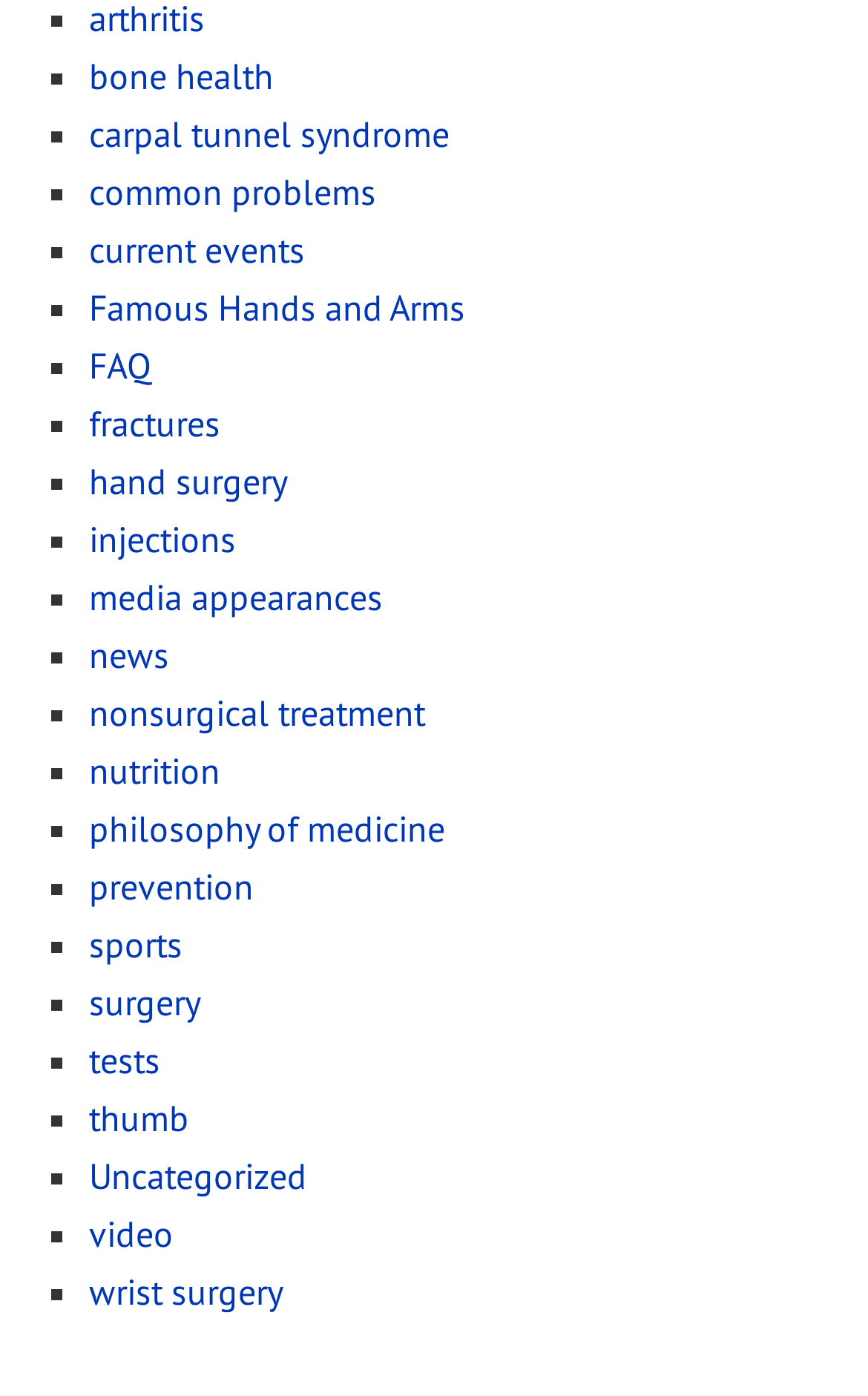Reply to the question with a single word or phrase:
How many list markers are on this webpage?

29